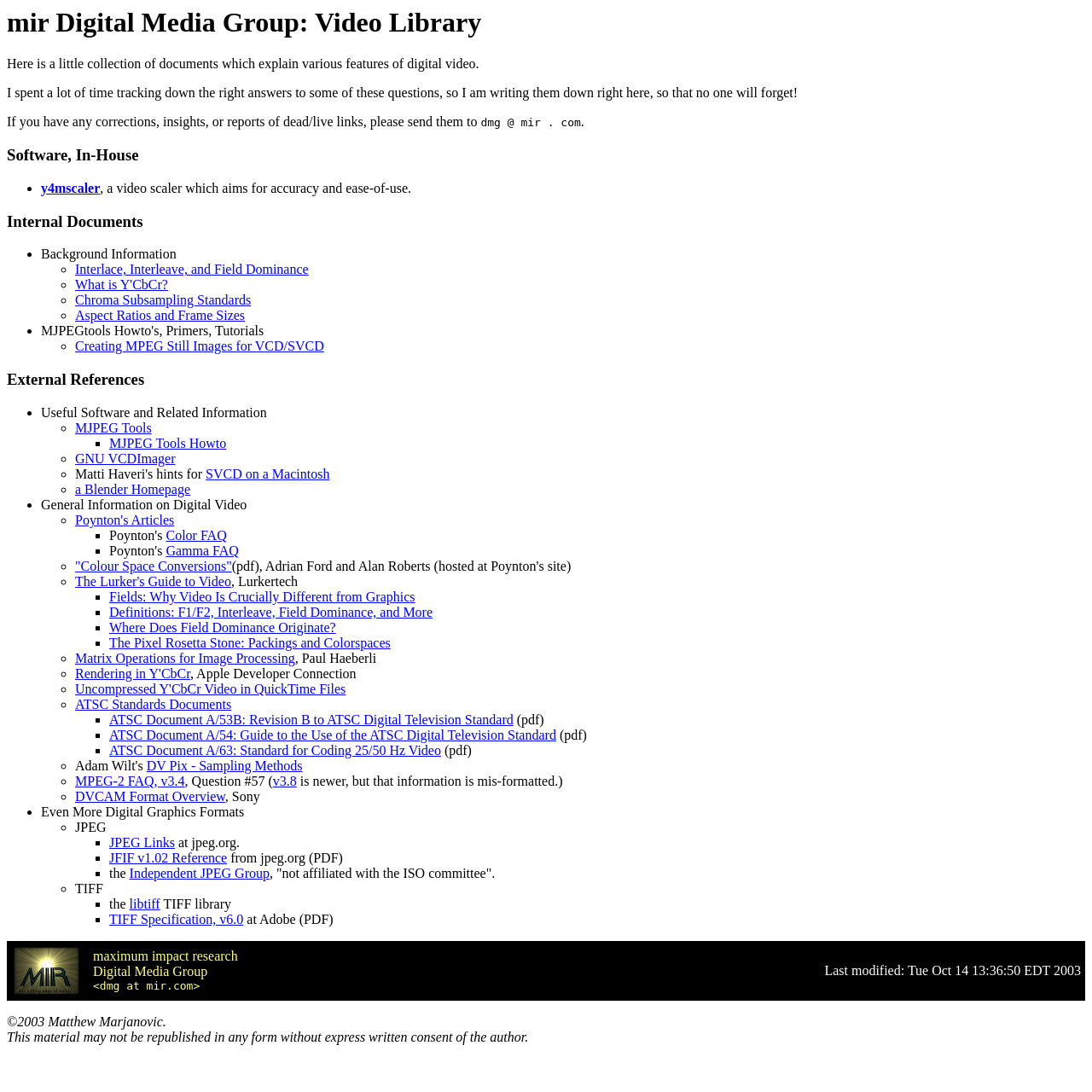How many sections are there on this webpage?
Give a detailed and exhaustive answer to the question.

There are three main sections on this webpage: 'Software, In-House', 'Internal Documents', and 'External References', each with its own set of links and descriptions.